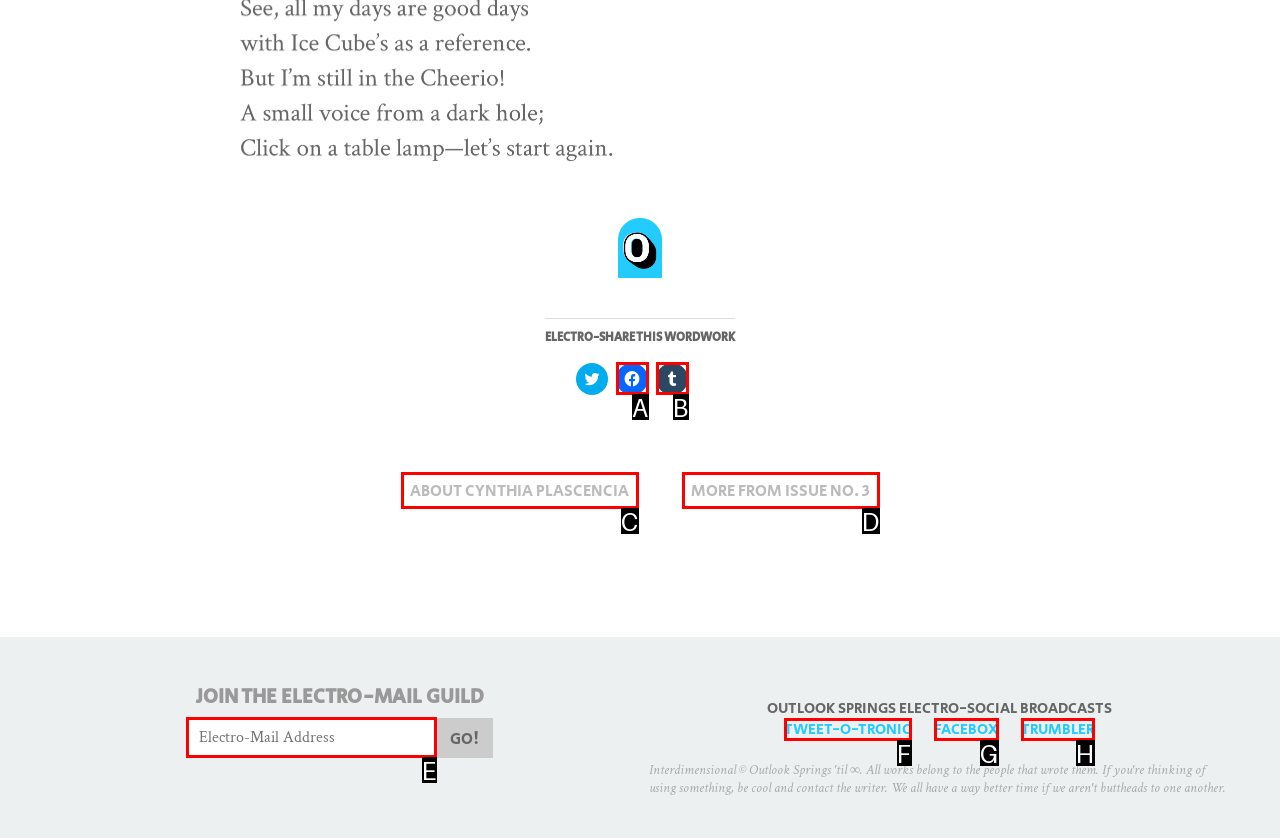Tell me which one HTML element I should click to complete the following task: Enter Electro-Mail Address Answer with the option's letter from the given choices directly.

E